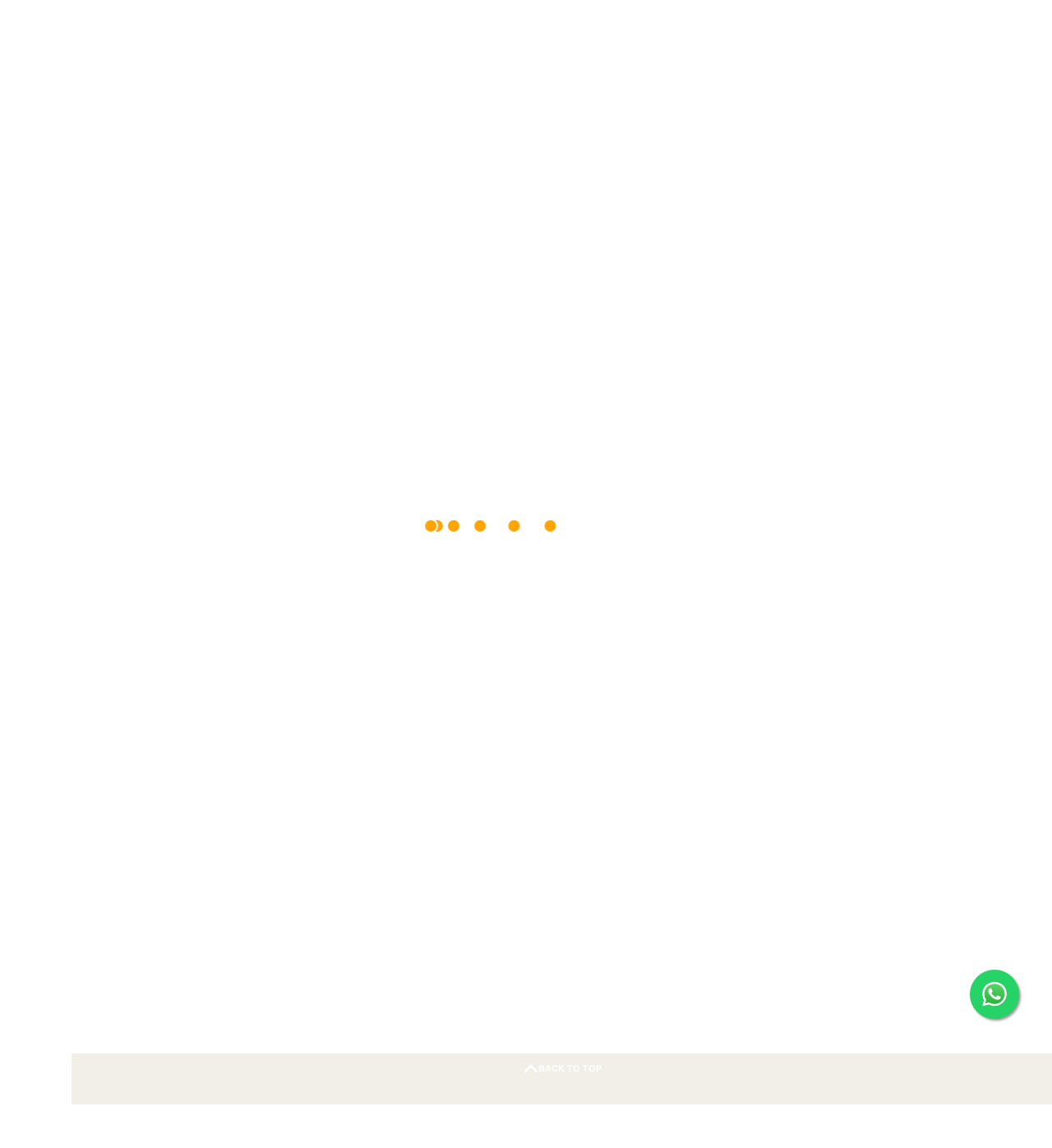Elaborate on the information and visuals displayed on the webpage.

This webpage is an e-commerce product page for the "ELORA 590-S Mini Hook Set (ELORA Tools)" on the Yew Aik online store. At the top of the page, there is a navigation menu with links to "Sign In", "Register", and a search bar. Below the navigation menu, there is a logo and a link to the Yew Aik homepage.

On the left side of the page, there is a product image gallery with multiple images of the product. Below the image gallery, there are buttons to navigate through the images.

On the right side of the page, there is a product information section with details such as the product name, SKU, availability, shipping information, and a link to ask about the product. Below this section, there are tabs for "DESCRIPTION", "REVIEWS", and "RELATED PRODUCTS".

In the "DESCRIPTION" tab, there is a detailed product description. In the "REVIEWS" tab, there are customer reviews of the product. In the "RELATED PRODUCTS" tab, there are four related products from the same brand, ELORA, with links to their respective product pages.

At the bottom of the page, there are links to navigate back to the top of the page.